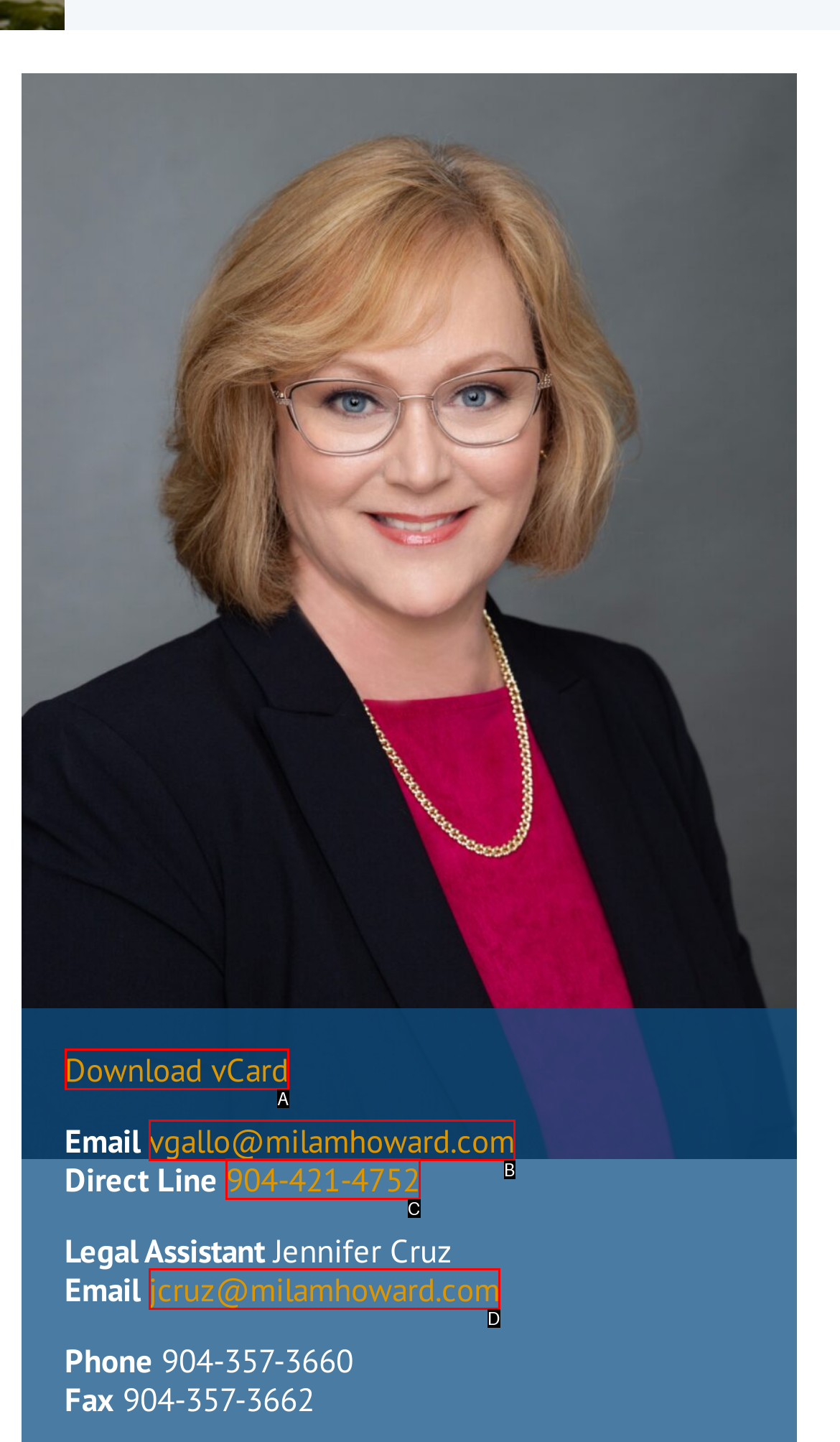Identify the HTML element that corresponds to the description: Download vCard Provide the letter of the correct option directly.

A